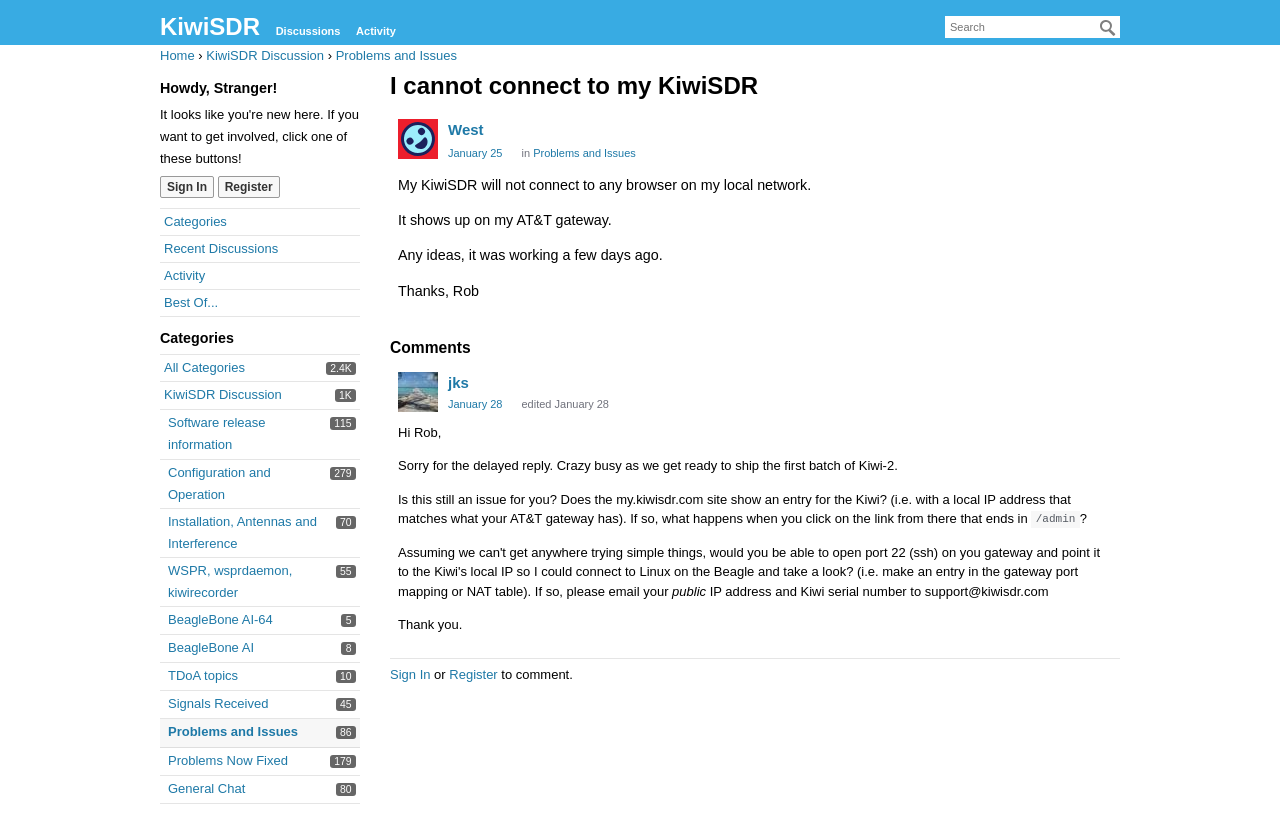Please provide a comprehensive response to the question based on the details in the image: What is the name of the company mentioned in the original post?

I determined the answer by looking at the static text 'AT&T gateway' which mentions the company name.